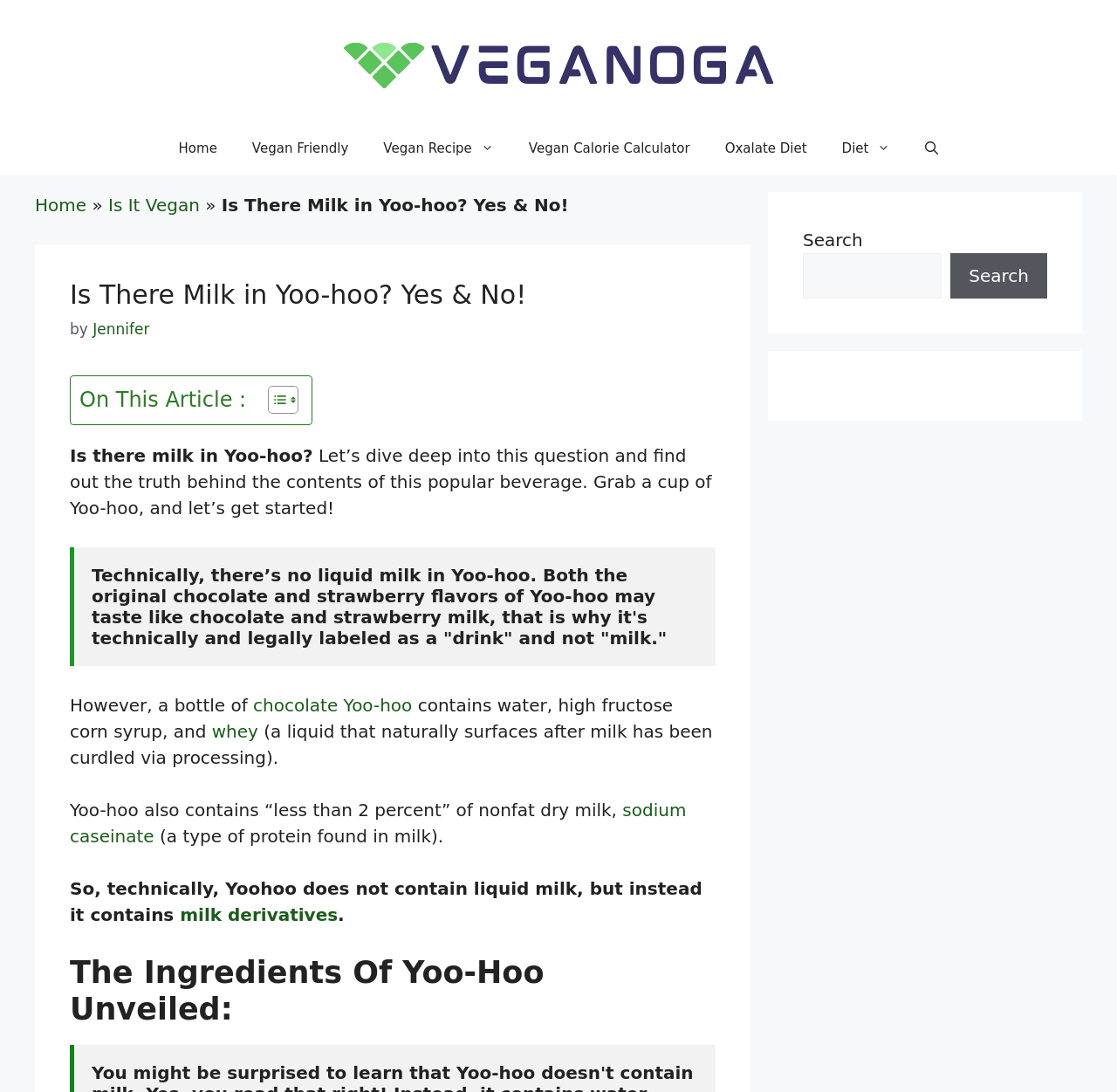Find the bounding box coordinates of the element you need to click on to perform this action: 'Toggle the Table of Content'. The coordinates should be represented by four float values between 0 and 1, in the format [left, top, right, bottom].

[0.228, 0.353, 0.263, 0.38]